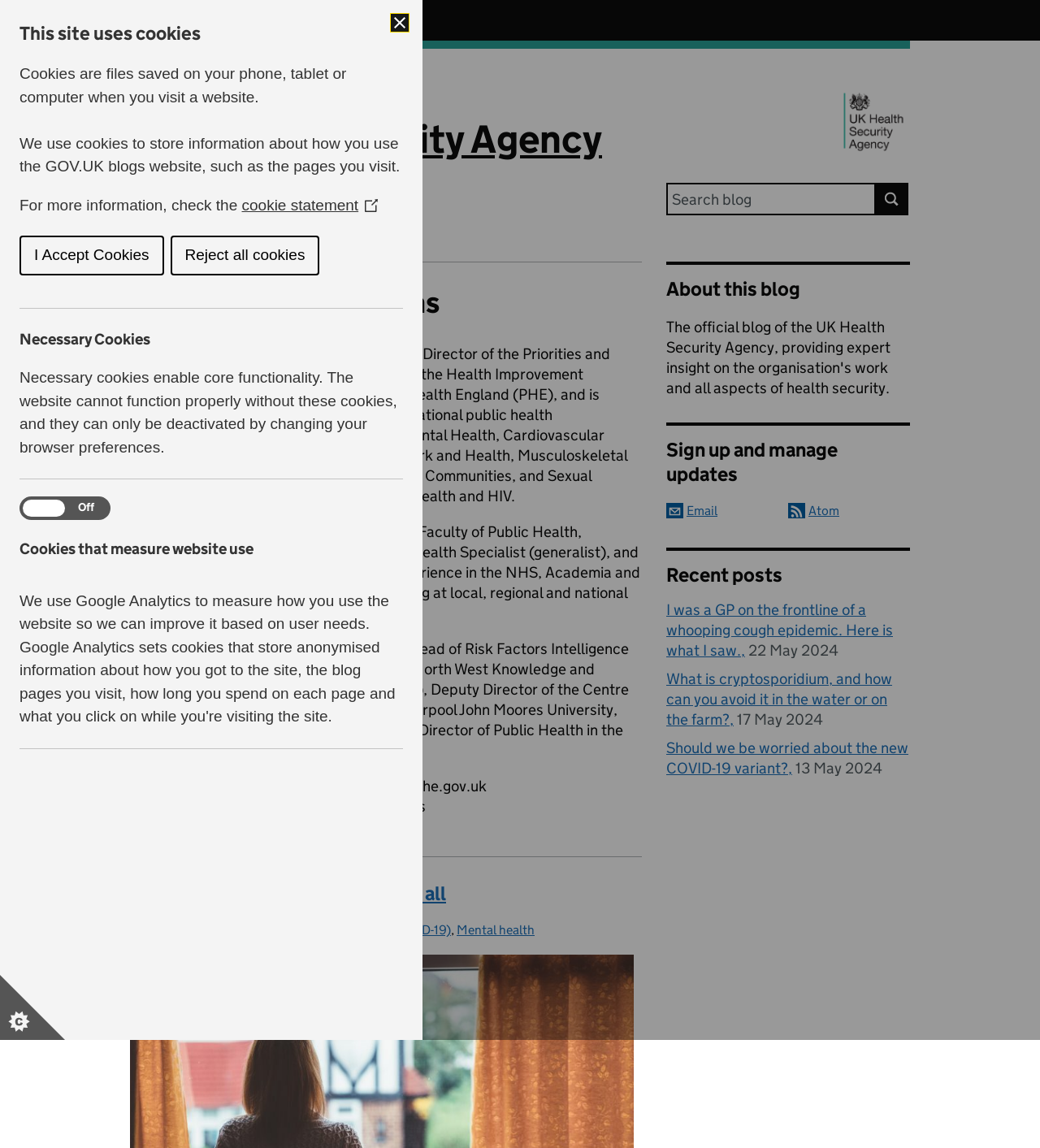Who is the author of the blog post 'Advancing good mental health for all'?
Based on the visual information, provide a detailed and comprehensive answer.

The author of the blog post 'Advancing good mental health for all' can be found by looking at the 'Posted by:' section, which mentions 'Clare Perkins' as the author.